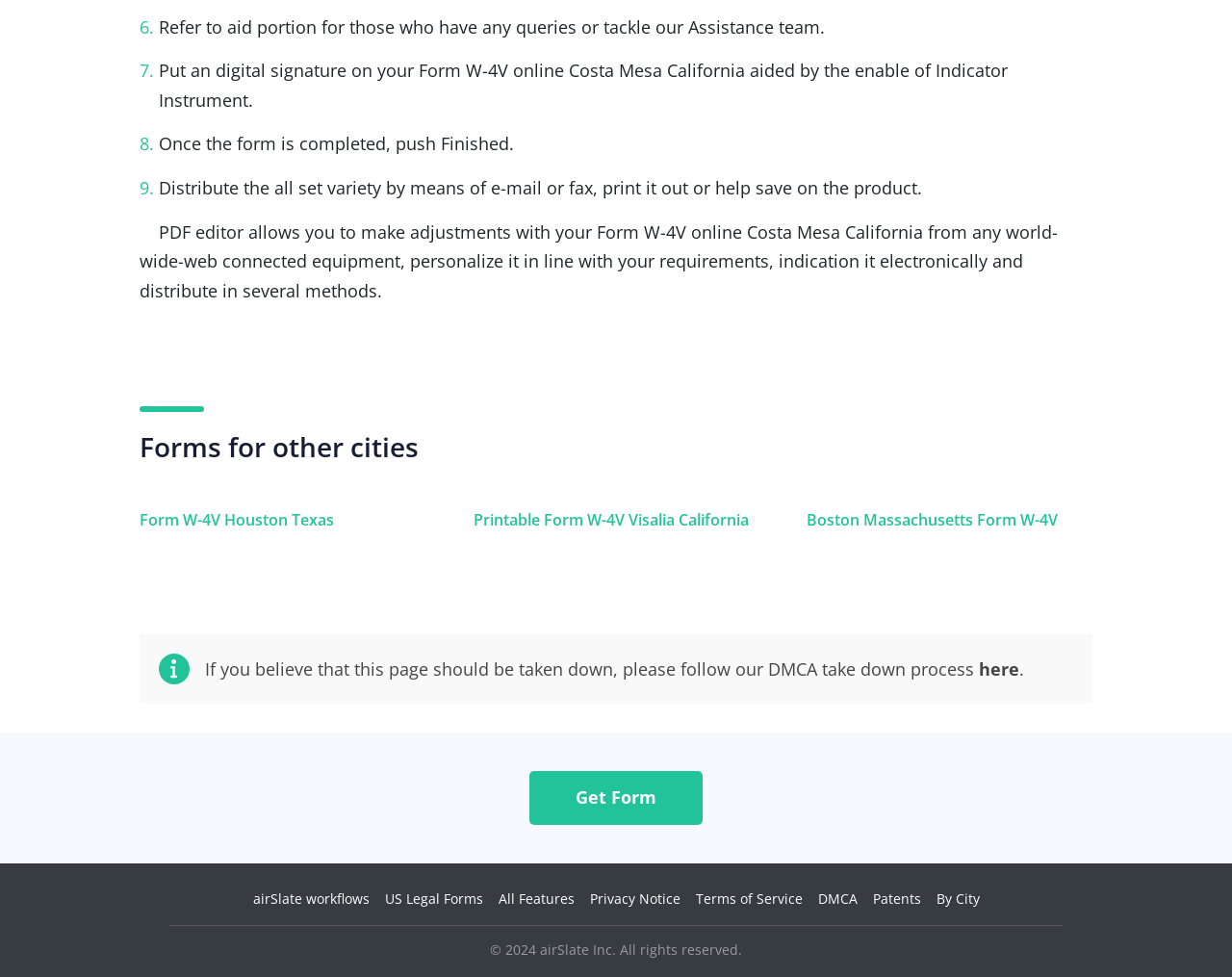Refer to the image and offer a detailed explanation in response to the question: What can be done with the completed form?

According to the text 'Distribute the all set variety by means of e-mail or fax, print it out or help save on the product.', the completed form can be distributed by email or fax, printed out, or saved on the product.